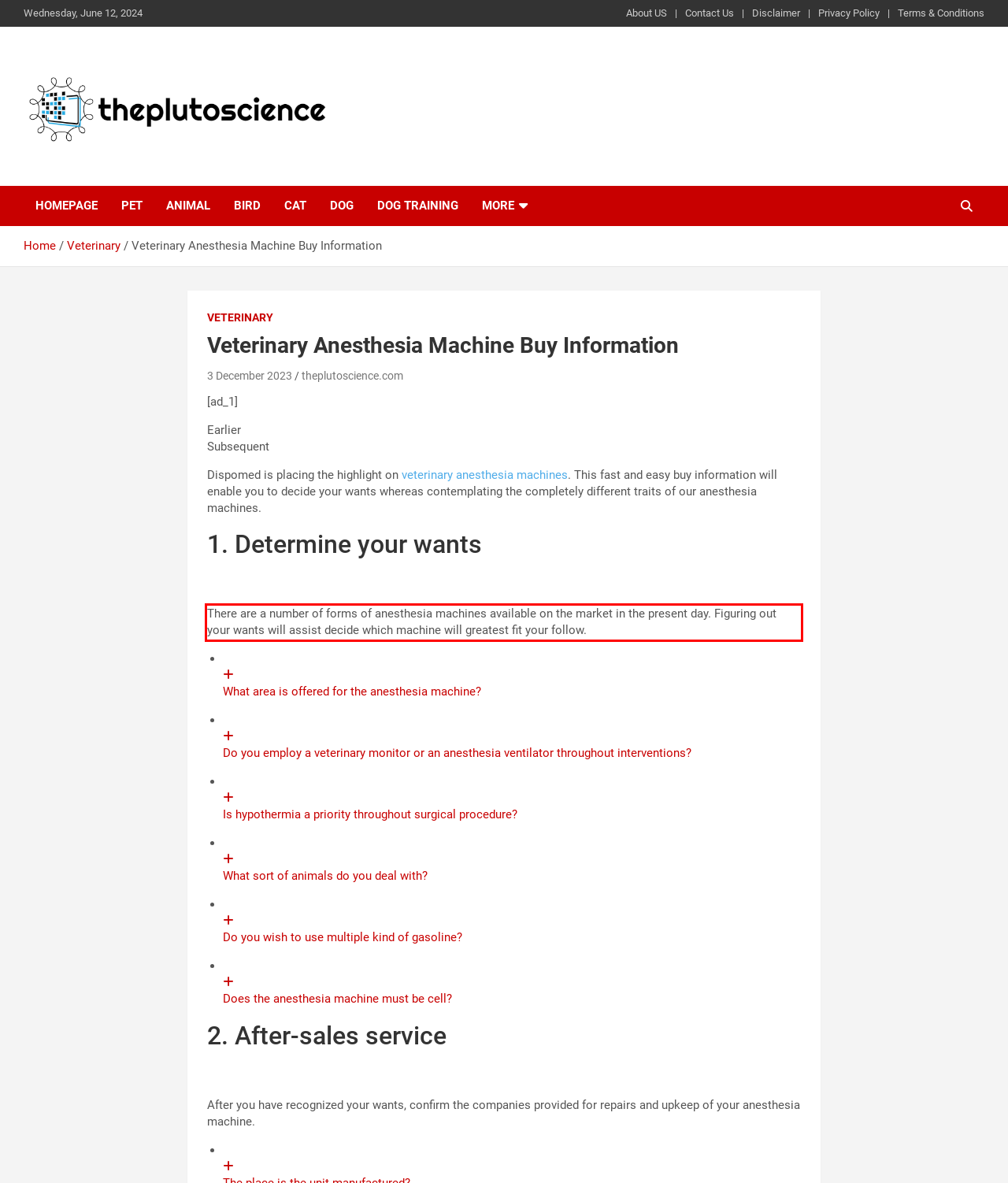Given a webpage screenshot, locate the red bounding box and extract the text content found inside it.

There are a number of forms of anesthesia machines available on the market in the present day. Figuring out your wants will assist decide which machine will greatest fit your follow.